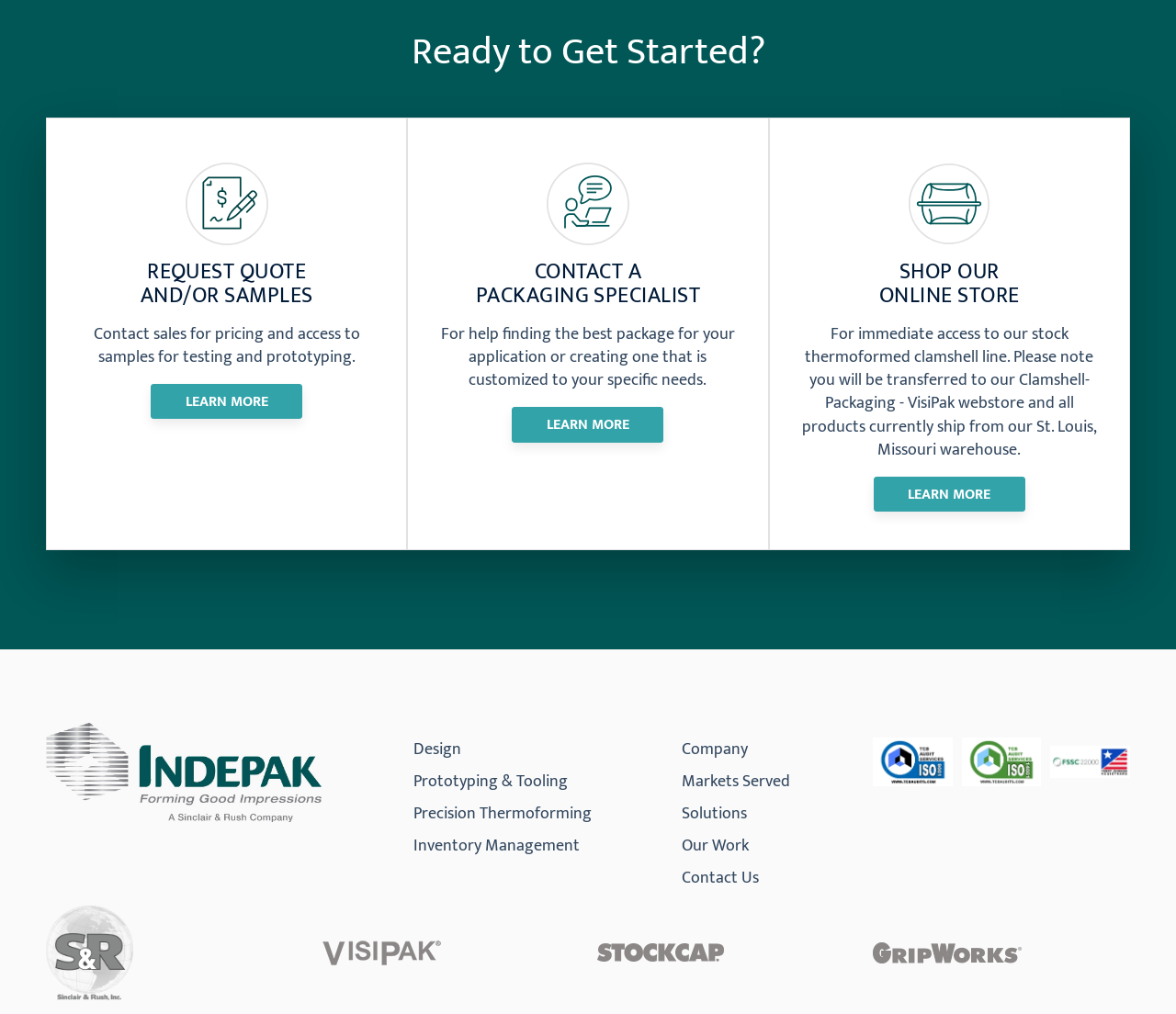Based on the element description Contact Us, identify the bounding box coordinates for the UI element. The coordinates should be in the format (top-left x, top-left y, bottom-right x, bottom-right y) and within the 0 to 1 range.

[0.579, 0.852, 0.645, 0.88]